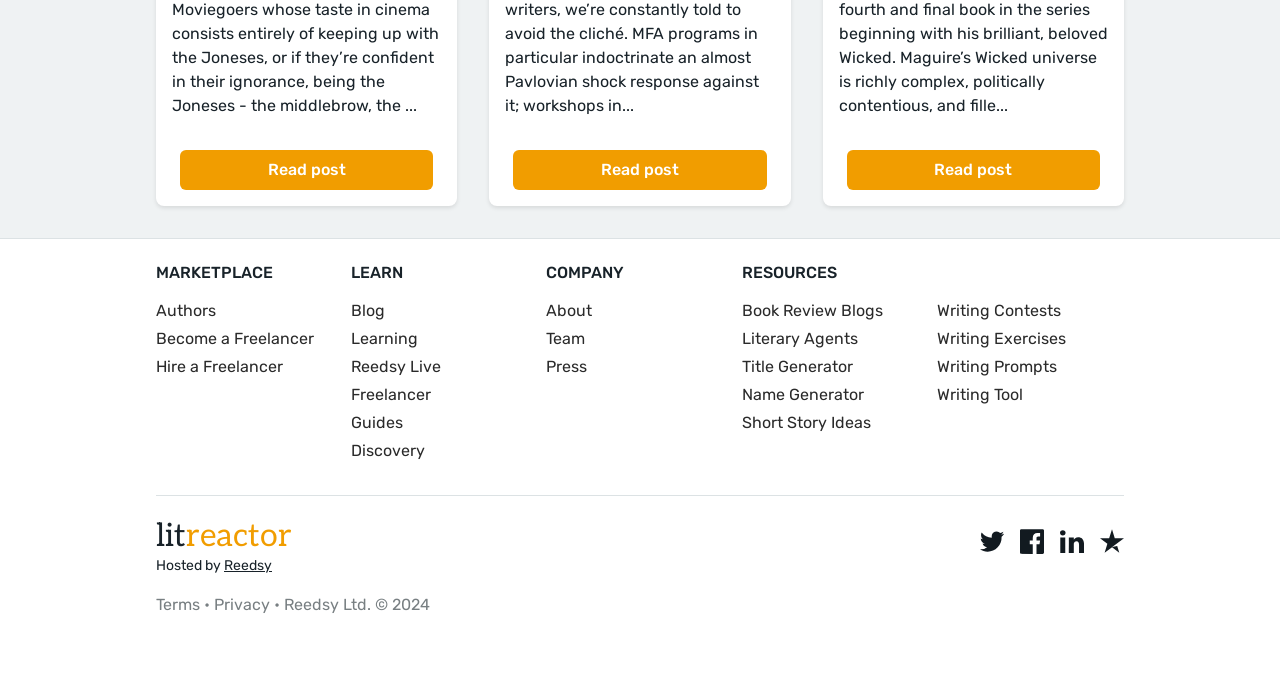Please find the bounding box coordinates of the clickable region needed to complete the following instruction: "Visit the 'Learning' page". The bounding box coordinates must consist of four float numbers between 0 and 1, i.e., [left, top, right, bottom].

[0.274, 0.47, 0.421, 0.504]